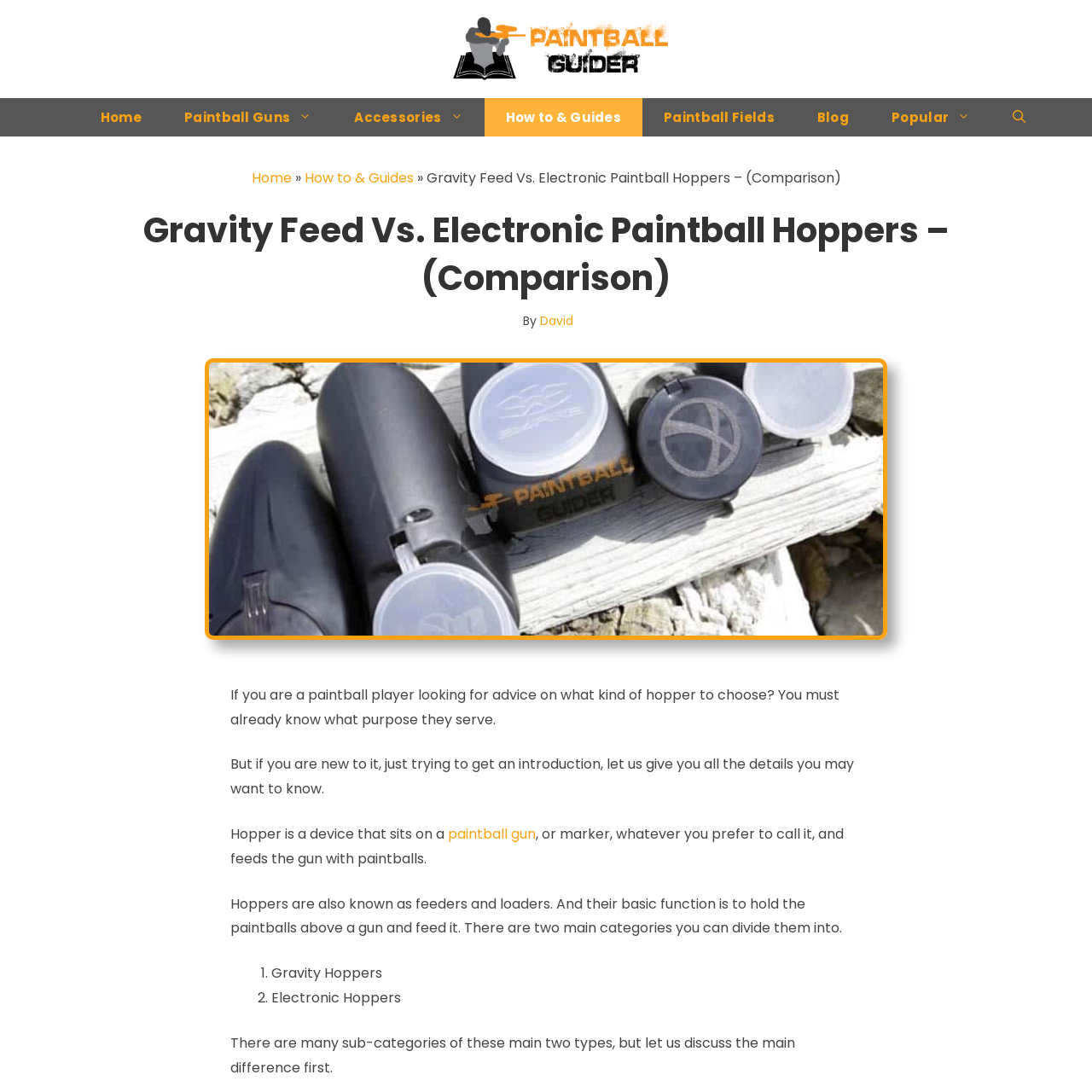What is the author's name of the article?
Provide a detailed answer to the question using information from the image.

I found the author's name by looking at the text element that contains the author's name, which is 'David', located near the top of the webpage.